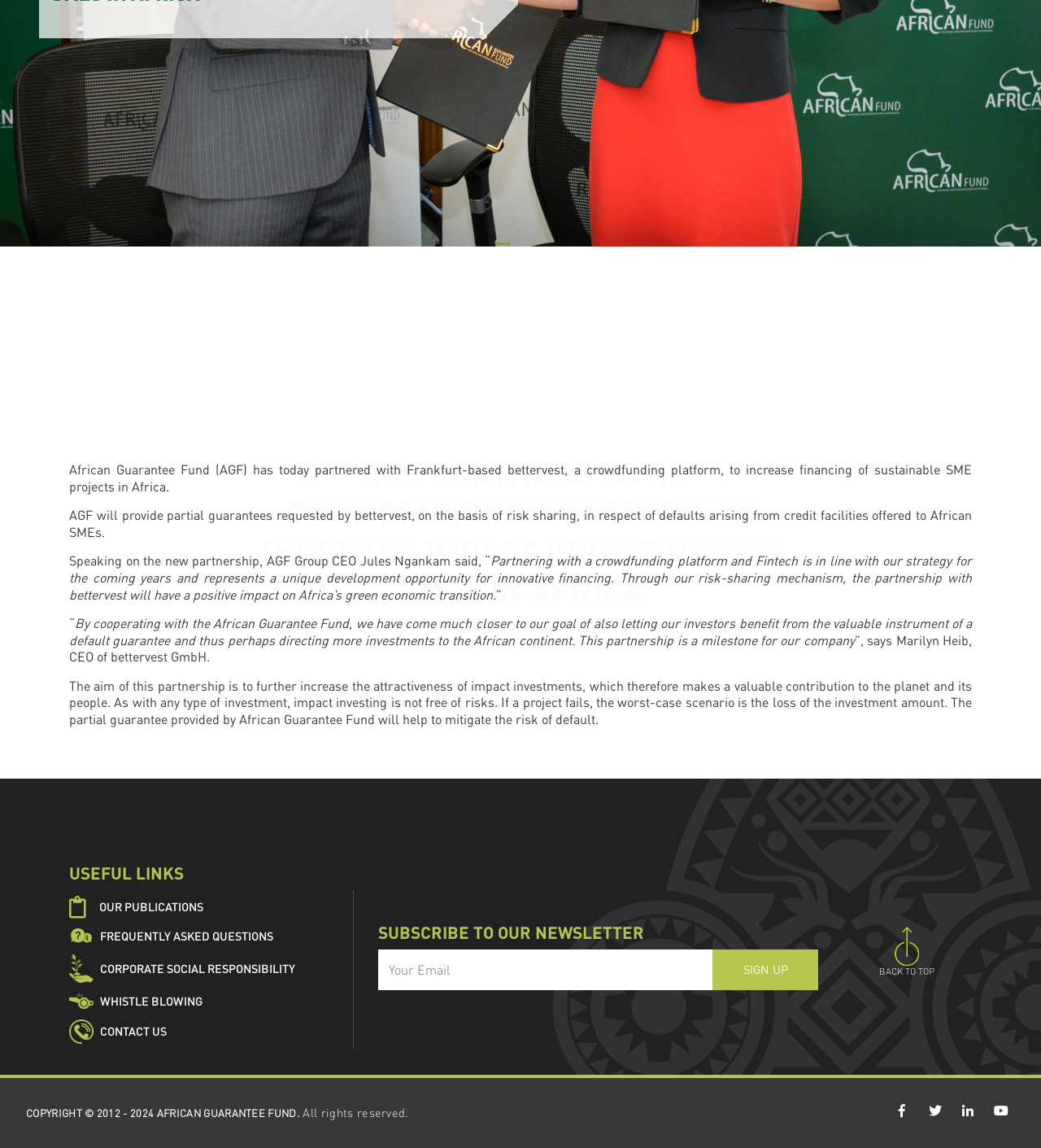Find and provide the bounding box coordinates for the UI element described here: "Sign Up". The coordinates should be given as four float numbers between 0 and 1: [left, top, right, bottom].

[0.684, 0.827, 0.786, 0.862]